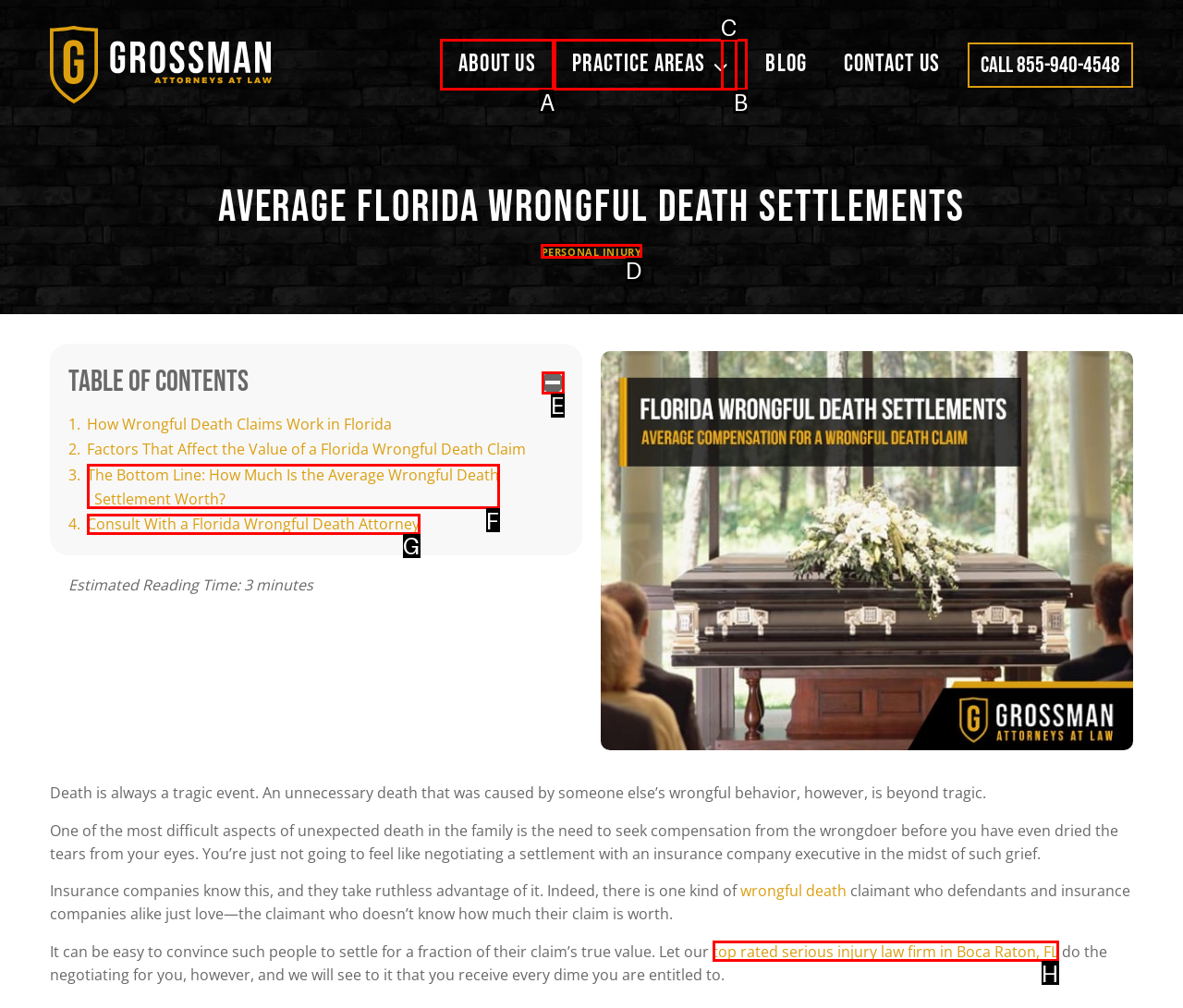Based on the given description: Personal Injury, identify the correct option and provide the corresponding letter from the given choices directly.

D